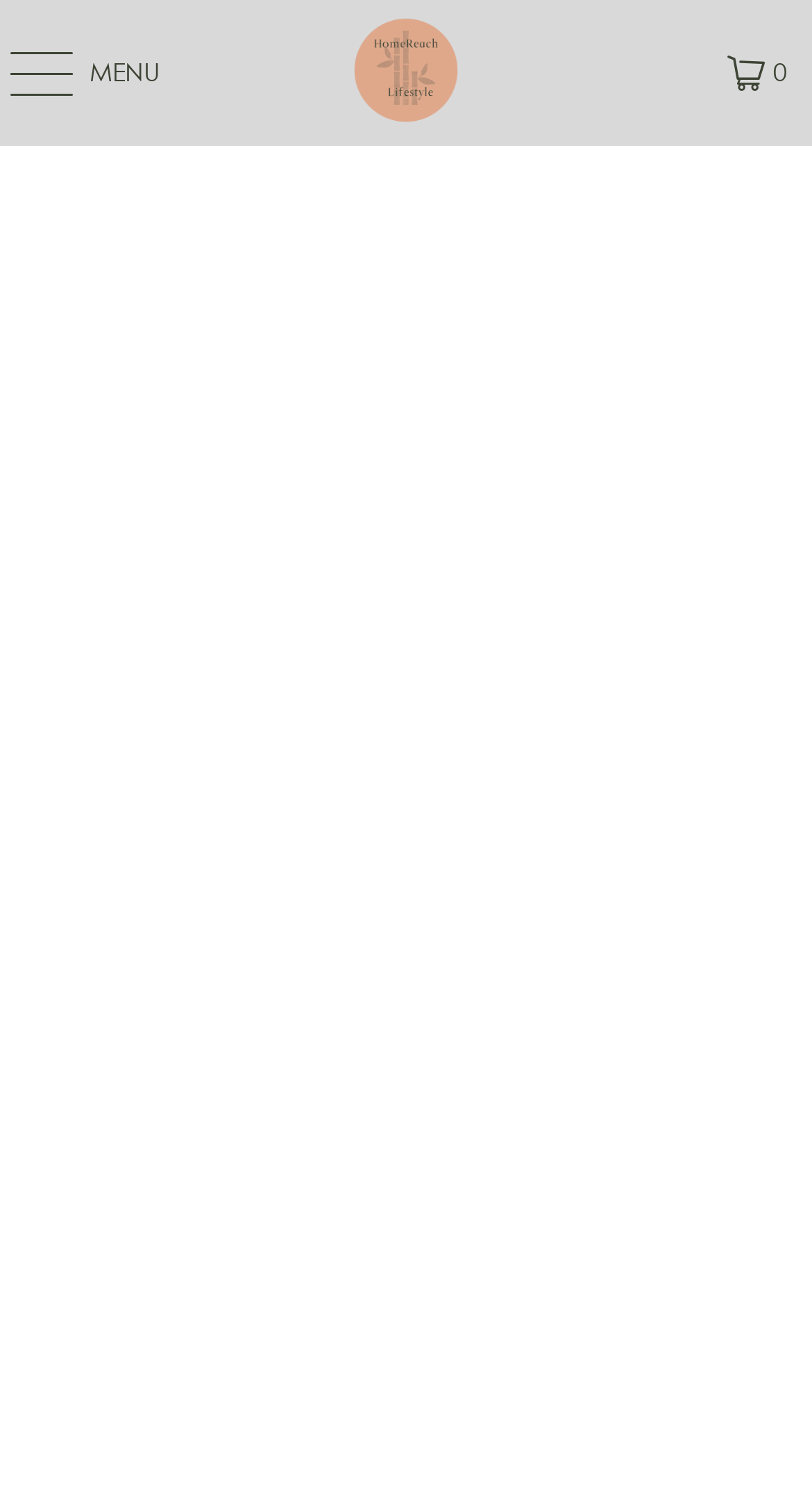Is the disclosure triangle expanded?
Please answer the question with a detailed and comprehensive explanation.

I determined the answer by looking at the disclosure triangle element which has the property 'expanded: False', indicating that it is not expanded.